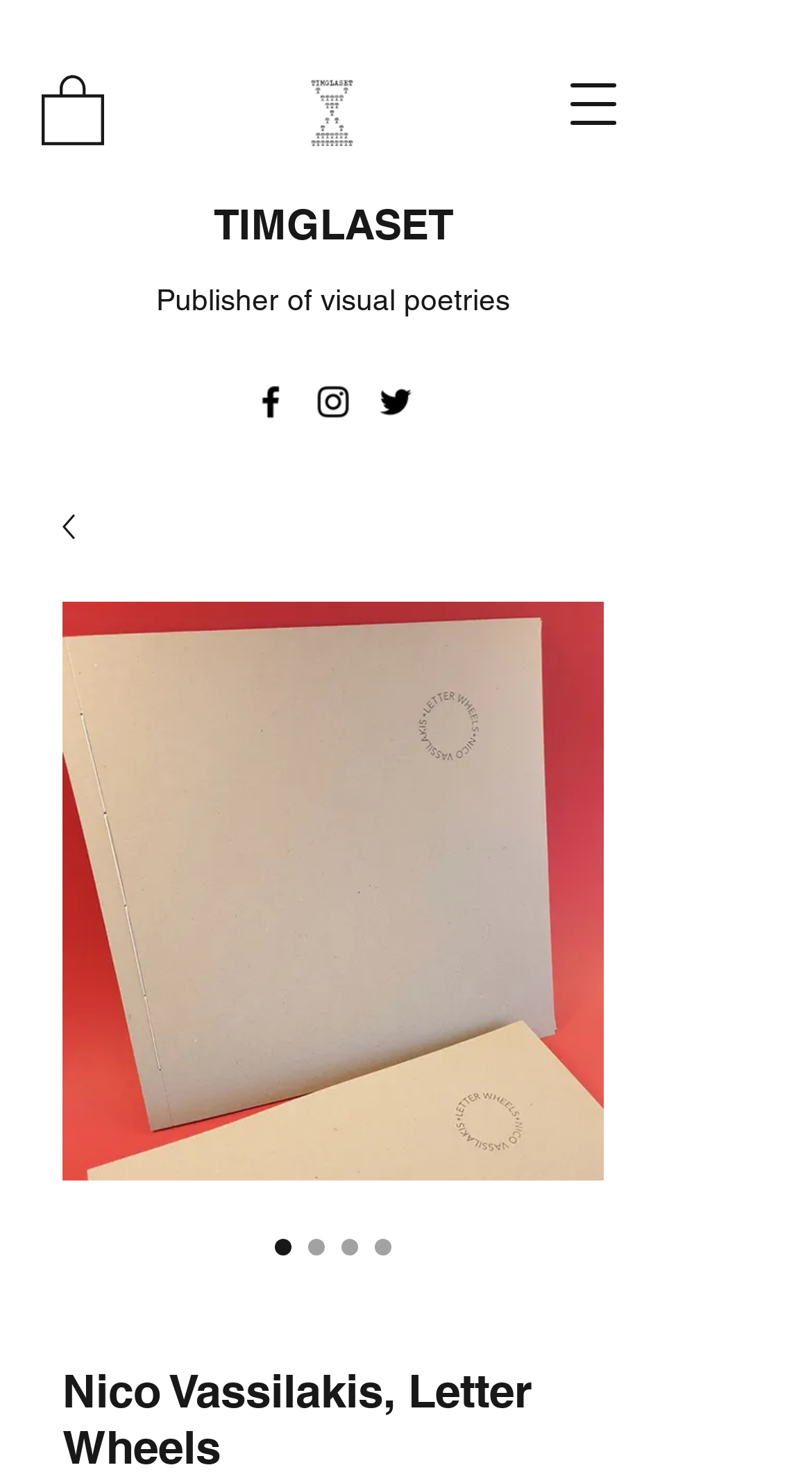Please look at the image and answer the question with a detailed explanation: What is the name of the publisher?

I found the name of the publisher in the link with the text 'TIMGLASET'.